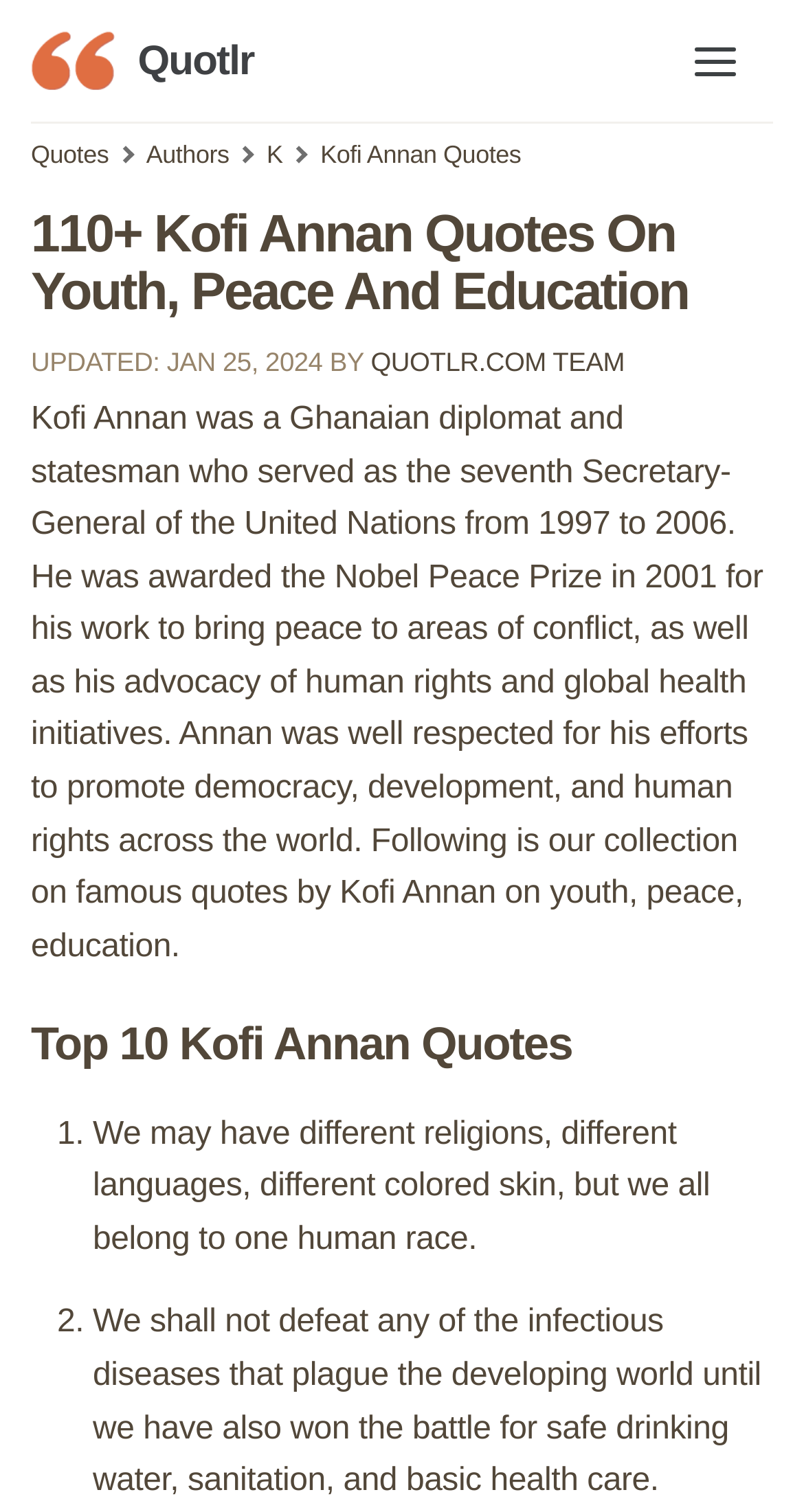Identify the primary heading of the webpage and provide its text.

110+ Kofi Annan Quotes On Youth, Peace And Education